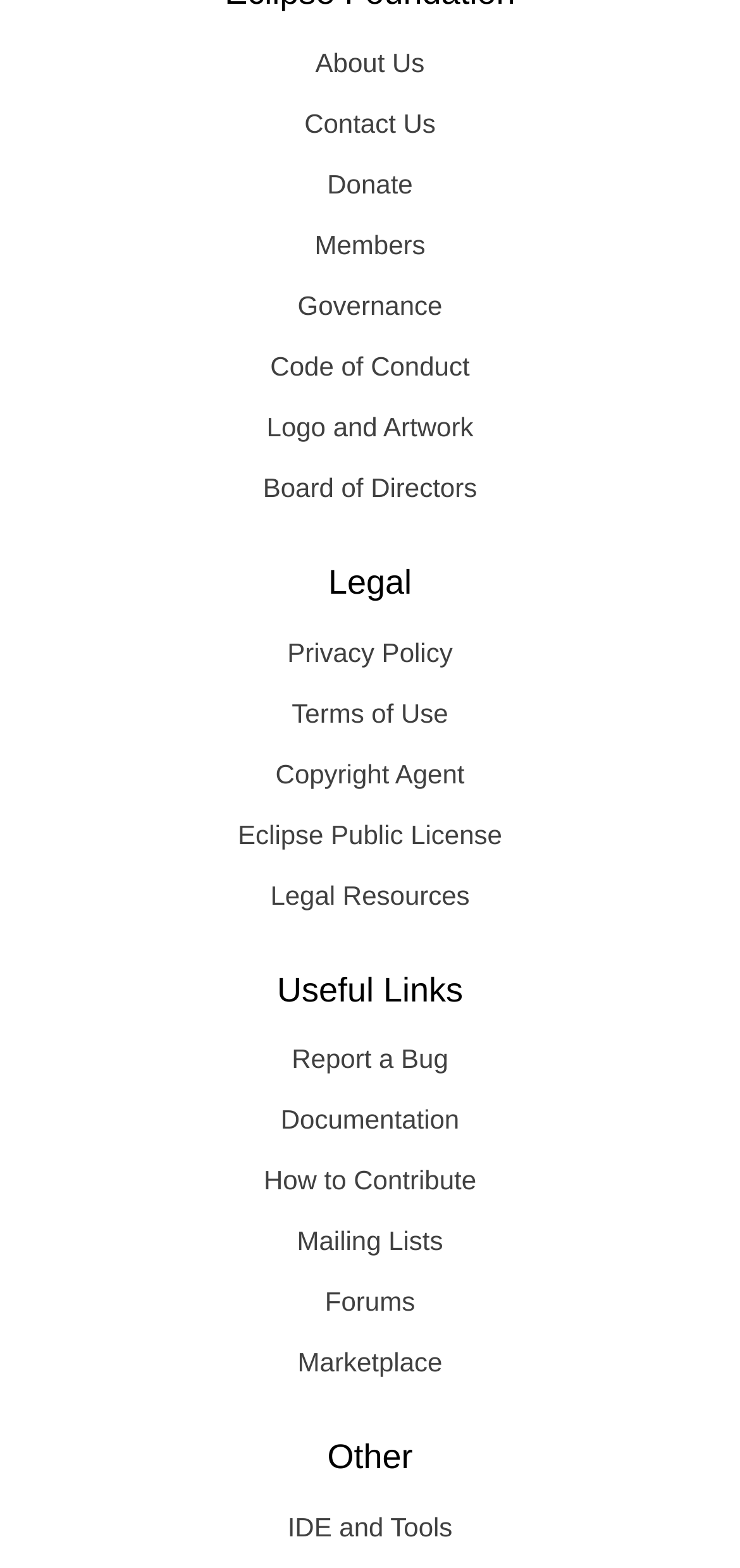Identify the bounding box coordinates of the region I need to click to complete this instruction: "Visit the Marketplace".

[0.038, 0.85, 0.962, 0.888]